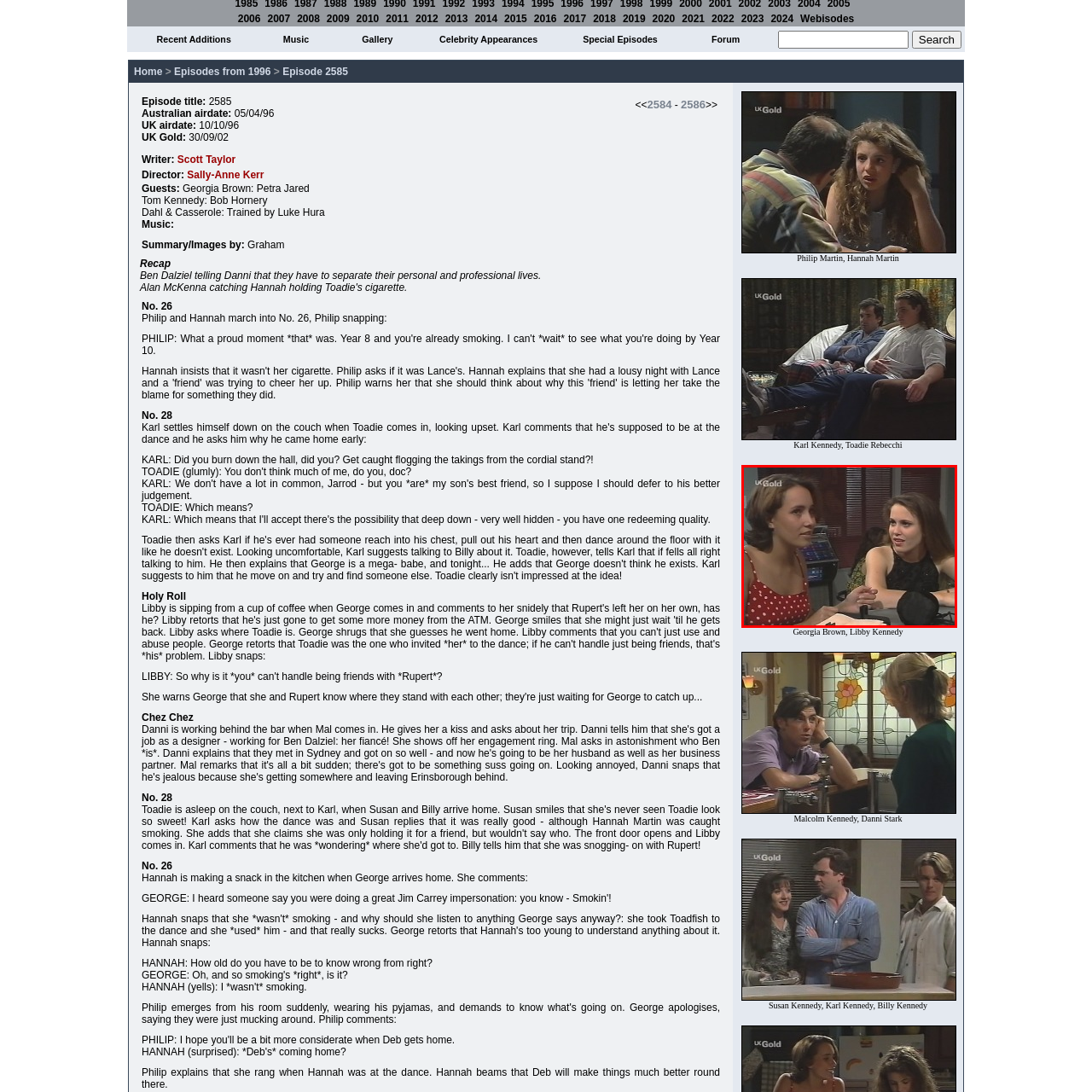What is the atmosphere of the setting?
Pay attention to the part of the image enclosed by the red bounding box and respond to the question in detail.

The backdrop of the image suggests a modern environment, with hints of technology visible, which implies that the atmosphere of the setting is modern and possibly related to entertainment or media.